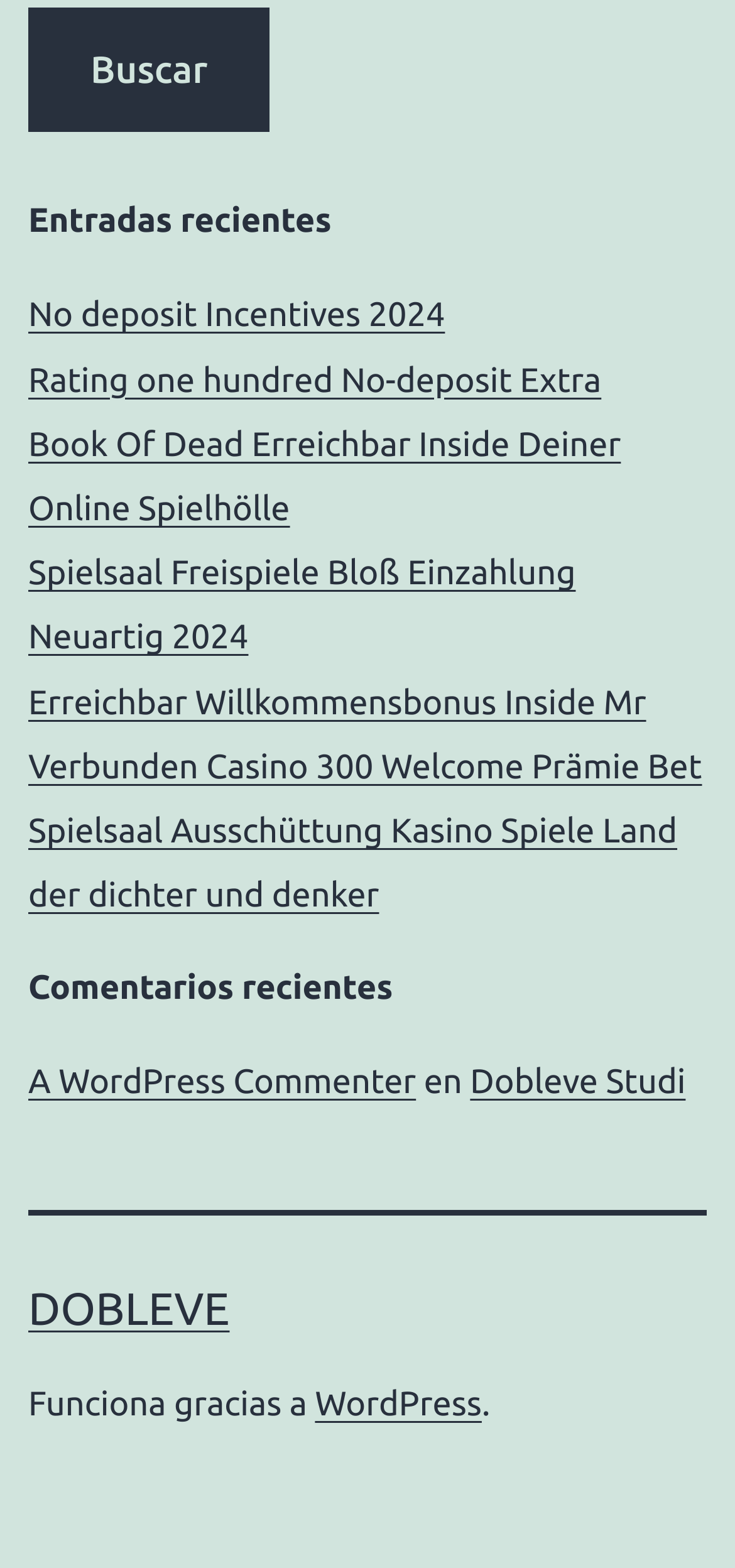What is the name of the website?
Offer a detailed and full explanation in response to the question.

I looked at the contentinfo section and found a link 'DOBLEVE' which is likely to be the name of the website.